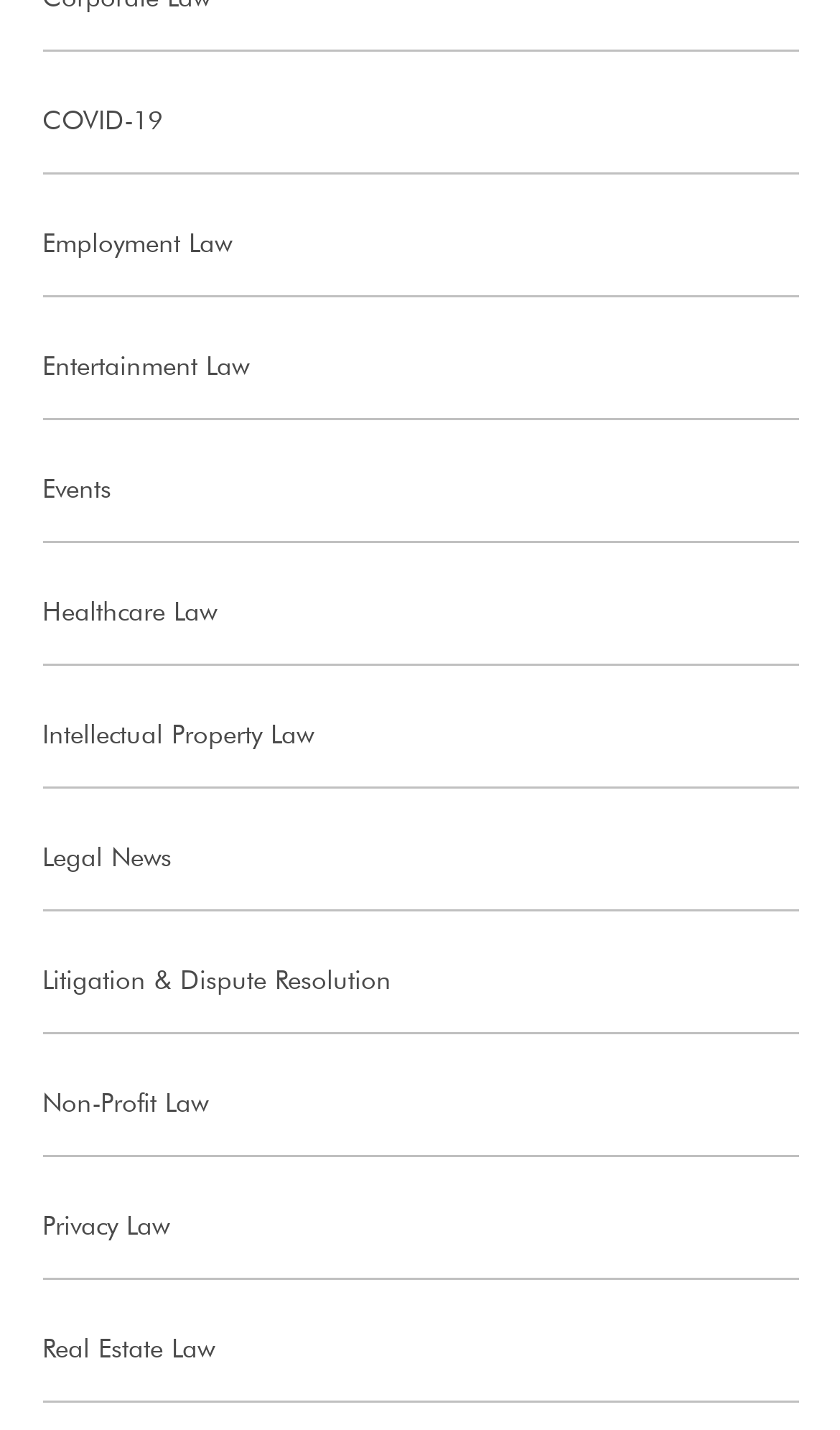Identify the bounding box coordinates of the region I need to click to complete this instruction: "View COVID-19 information".

[0.05, 0.077, 0.194, 0.086]